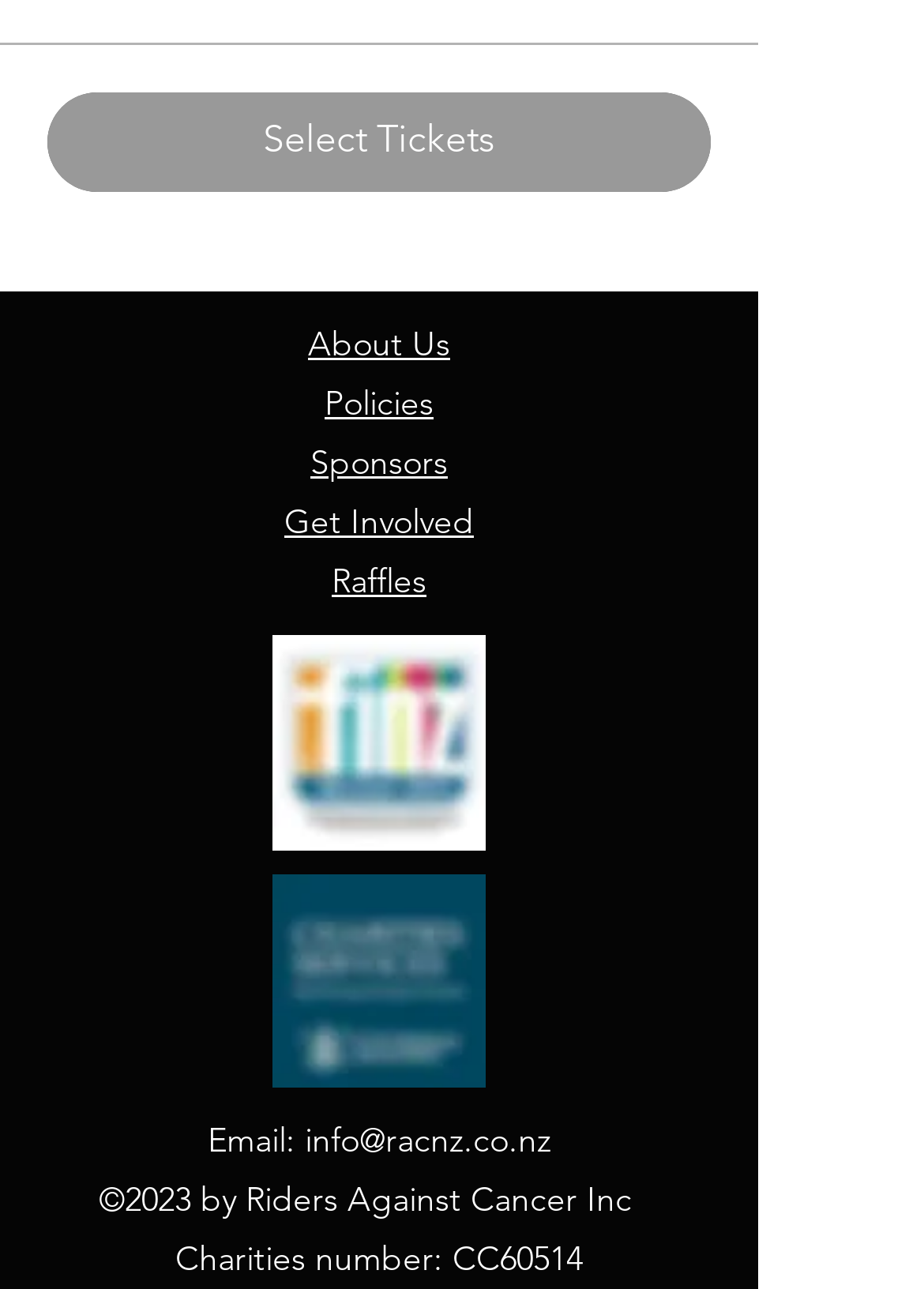What is the organization's email address?
Provide a fully detailed and comprehensive answer to the question.

I found the email address by looking at the bottom section of the webpage, where the contact information is usually placed. There, I saw a 'Email:' label followed by a link with the email address 'info@racnz.co.nz'.